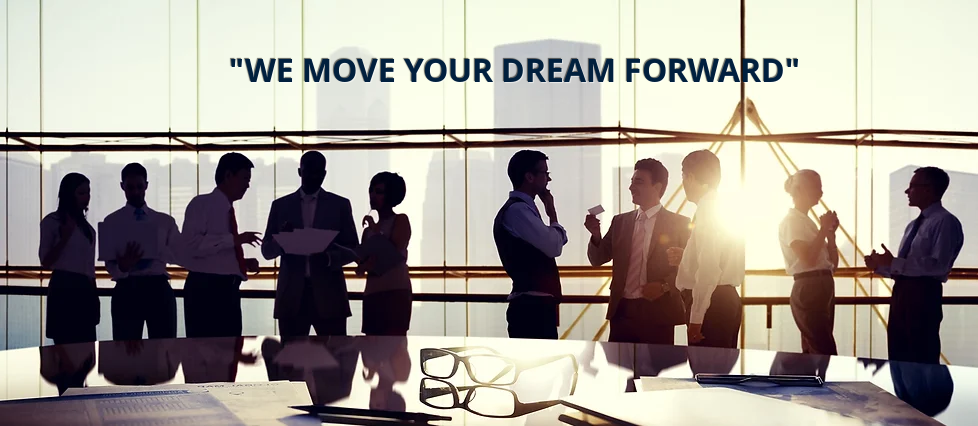What is the object in the foreground?
Analyze the image and provide a thorough answer to the question.

A pair of glasses rests on a polished surface in the foreground, suggesting a focus on detail and clarity in their professional endeavors.